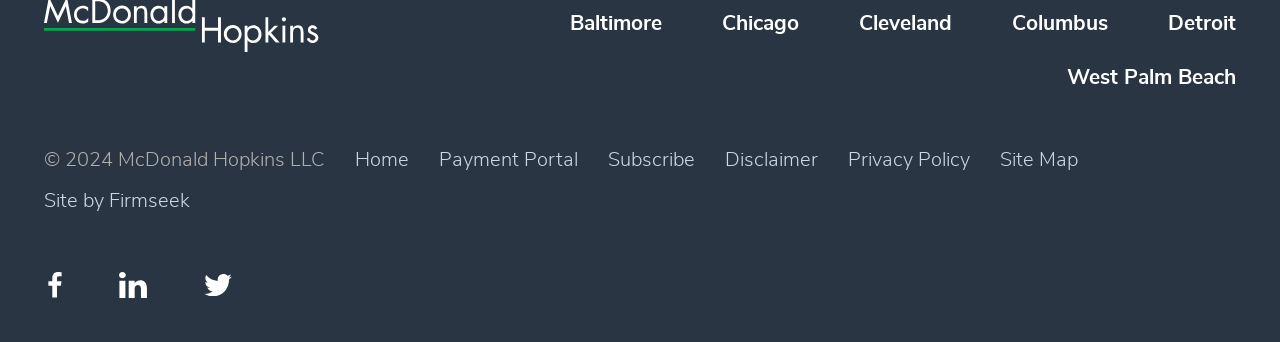What is the last link in the footer?
Using the picture, provide a one-word or short phrase answer.

Site Map